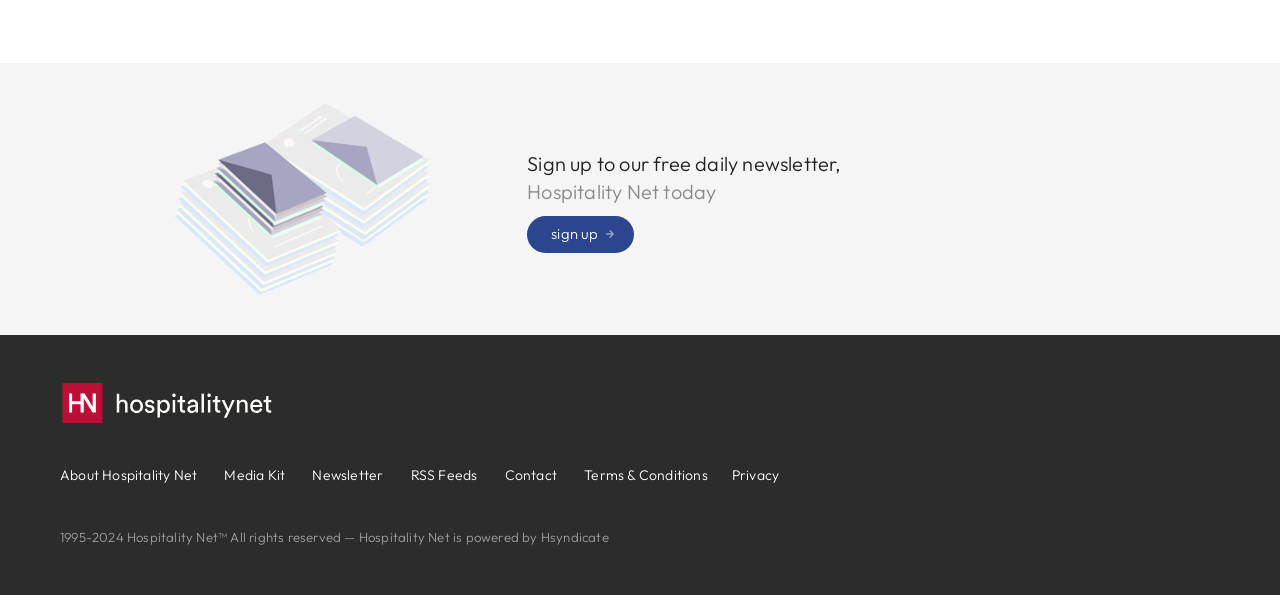Please find the bounding box coordinates of the section that needs to be clicked to achieve this instruction: "Read the newsletter".

[0.244, 0.783, 0.3, 0.813]